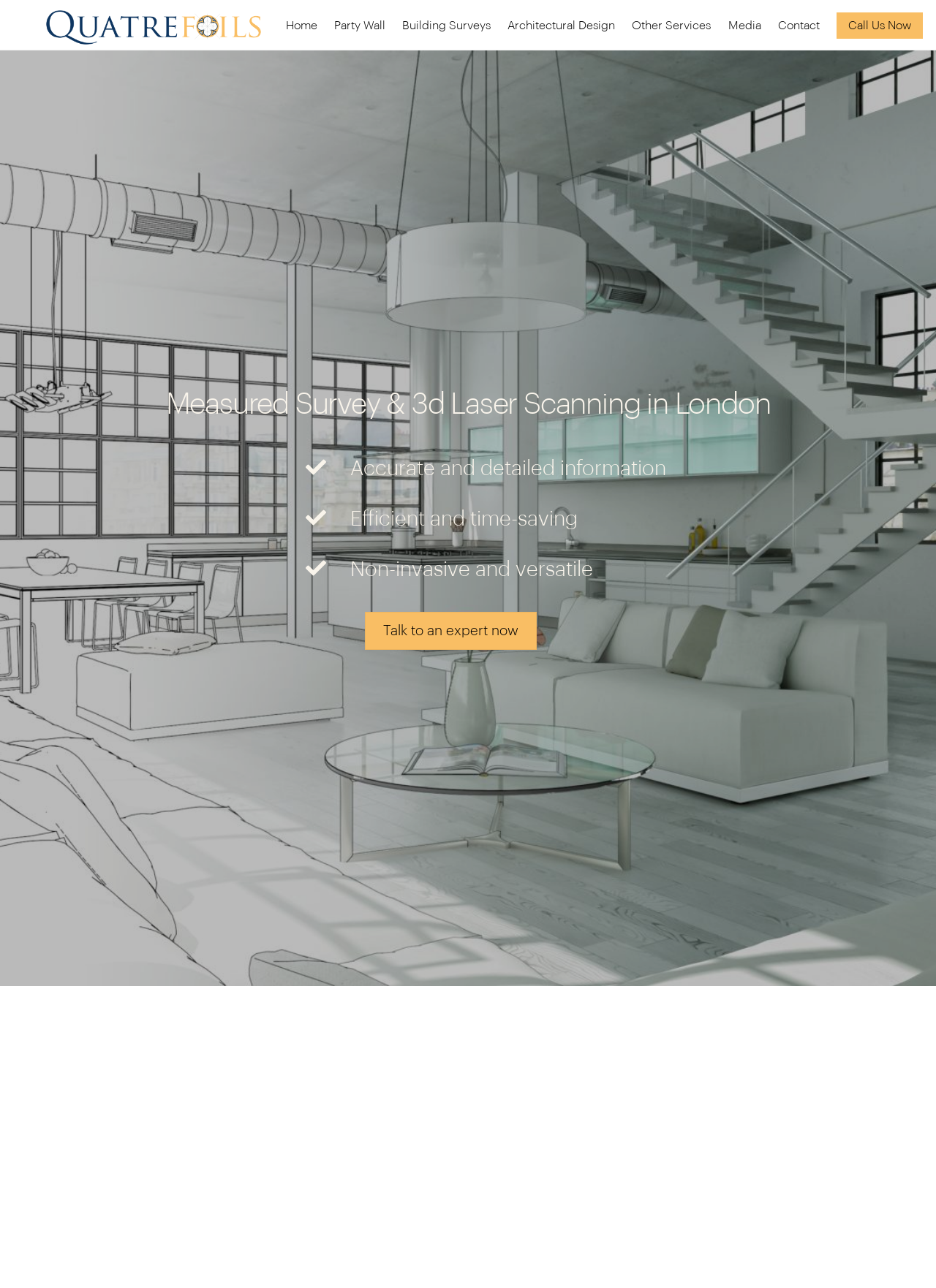Please find the top heading of the webpage and generate its text.

Measured Survey & 3d Laser Scanning in London